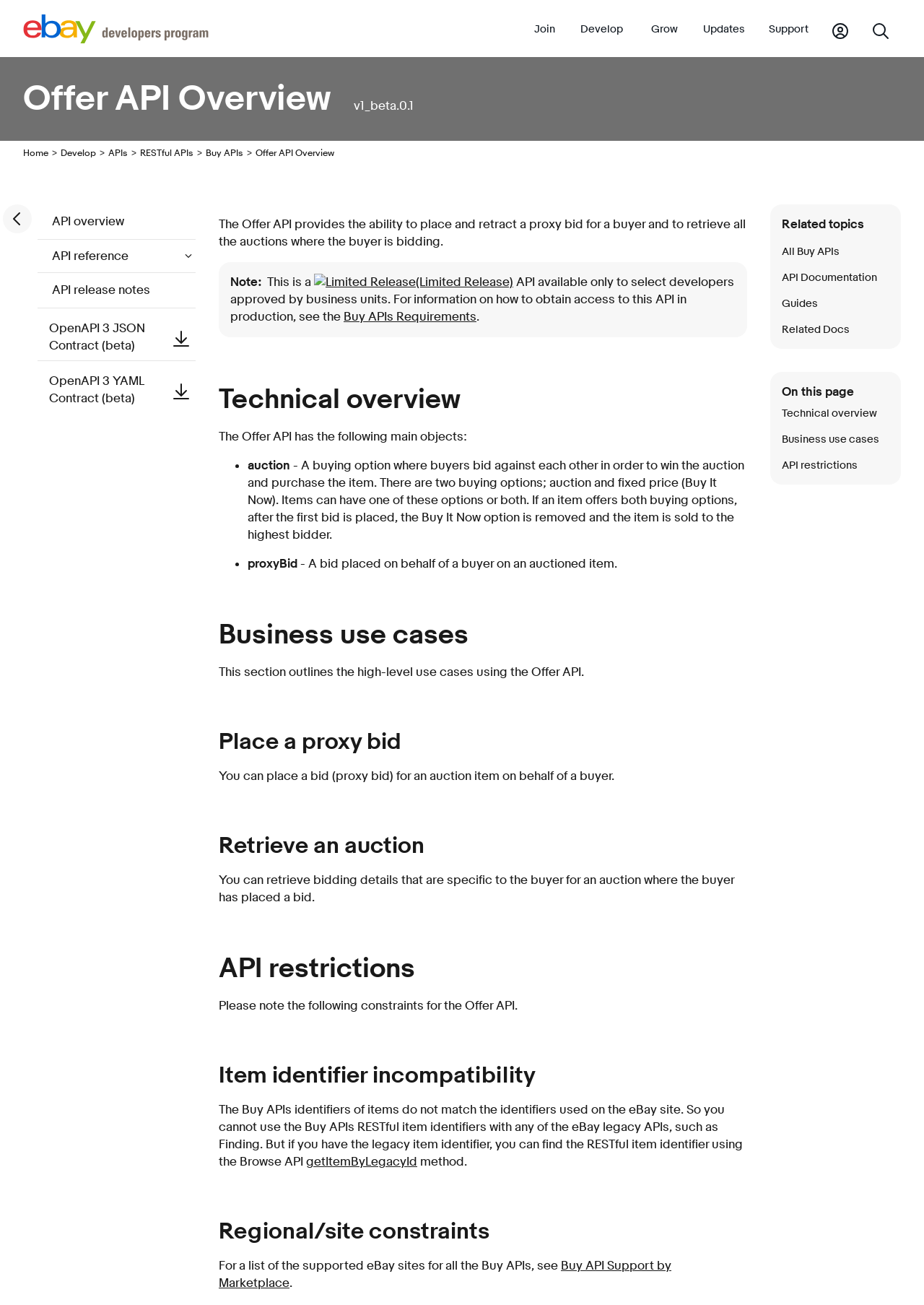Using the information in the image, give a comprehensive answer to the question: 
What is the name of the API described on this page?

The page has a heading 'Offer API Overview' and describes the API's functionality, so the name of the API is Offer API.